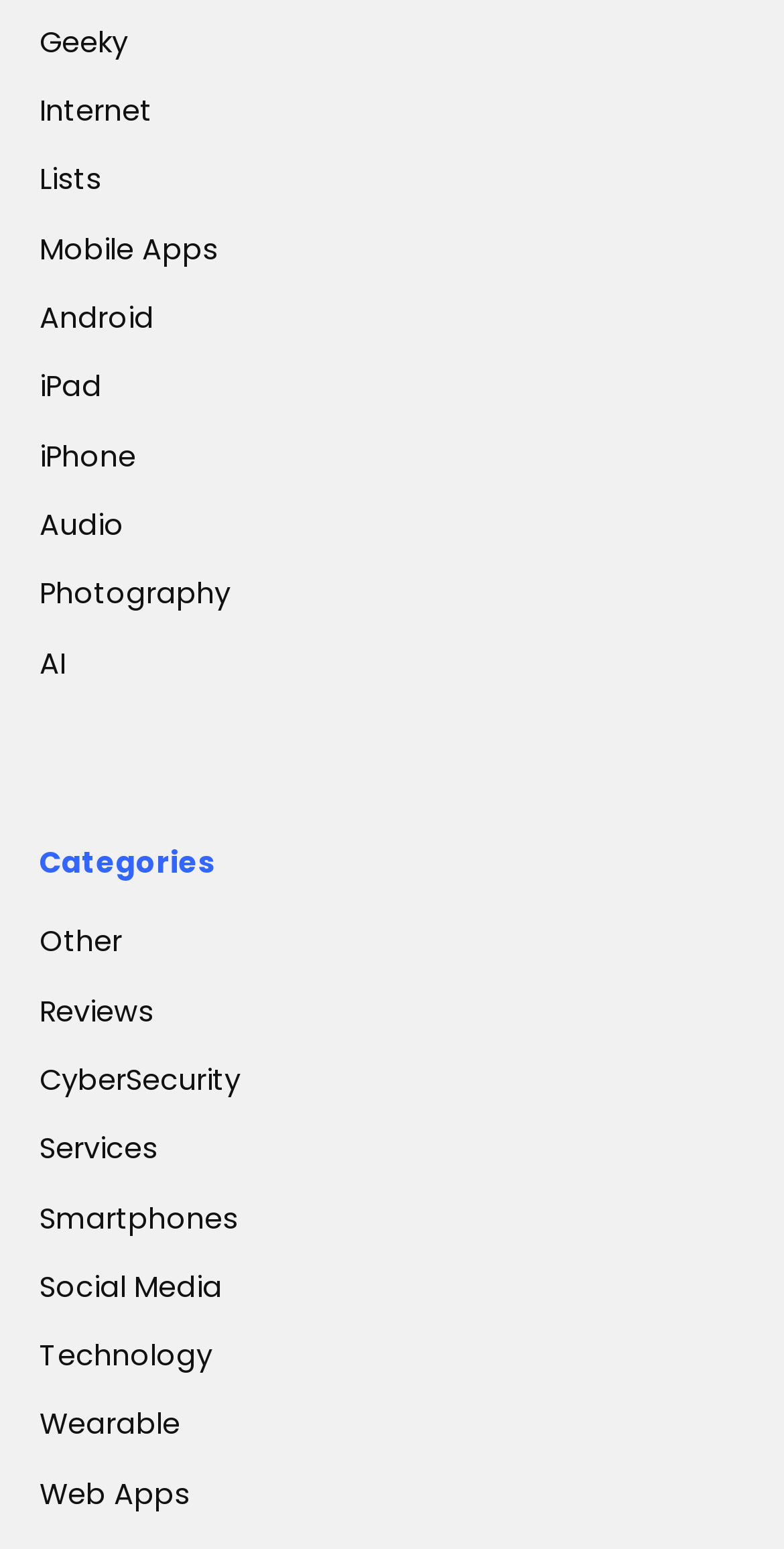Determine the bounding box coordinates of the clickable region to execute the instruction: "explore CyberSecurity". The coordinates should be four float numbers between 0 and 1, denoted as [left, top, right, bottom].

[0.05, 0.677, 0.306, 0.719]